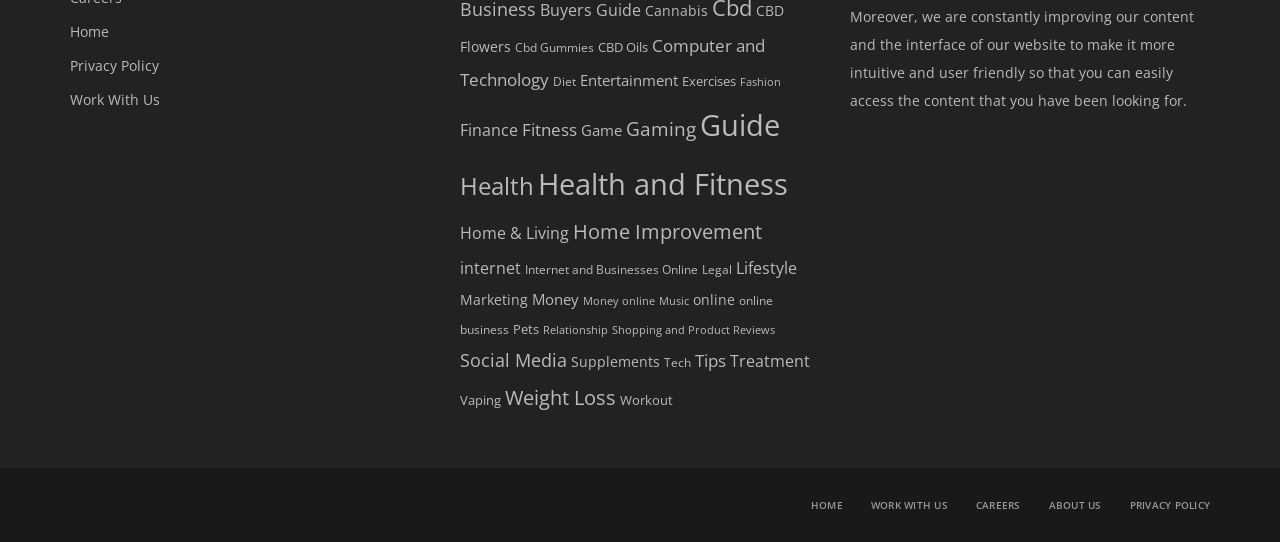Could you highlight the region that needs to be clicked to execute the instruction: "Explore 'Gaming' topics"?

[0.489, 0.215, 0.544, 0.263]